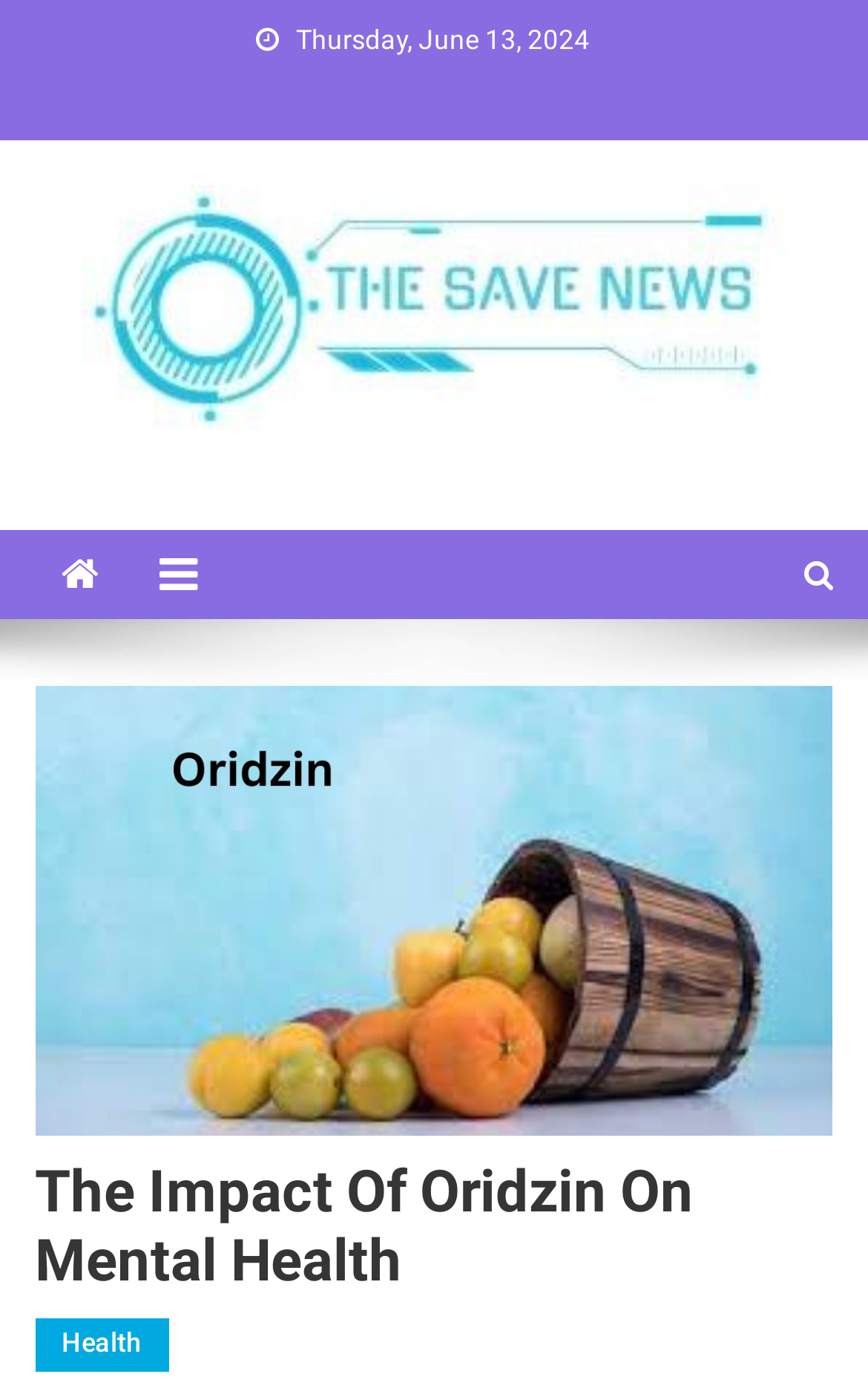Please provide a comprehensive answer to the question below using the information from the image: What is the date mentioned on the webpage?

I found the date 'Thursday, June 13, 2024' on the webpage, which is located at the top section of the page, indicated by the bounding box coordinates [0.341, 0.018, 0.679, 0.04].